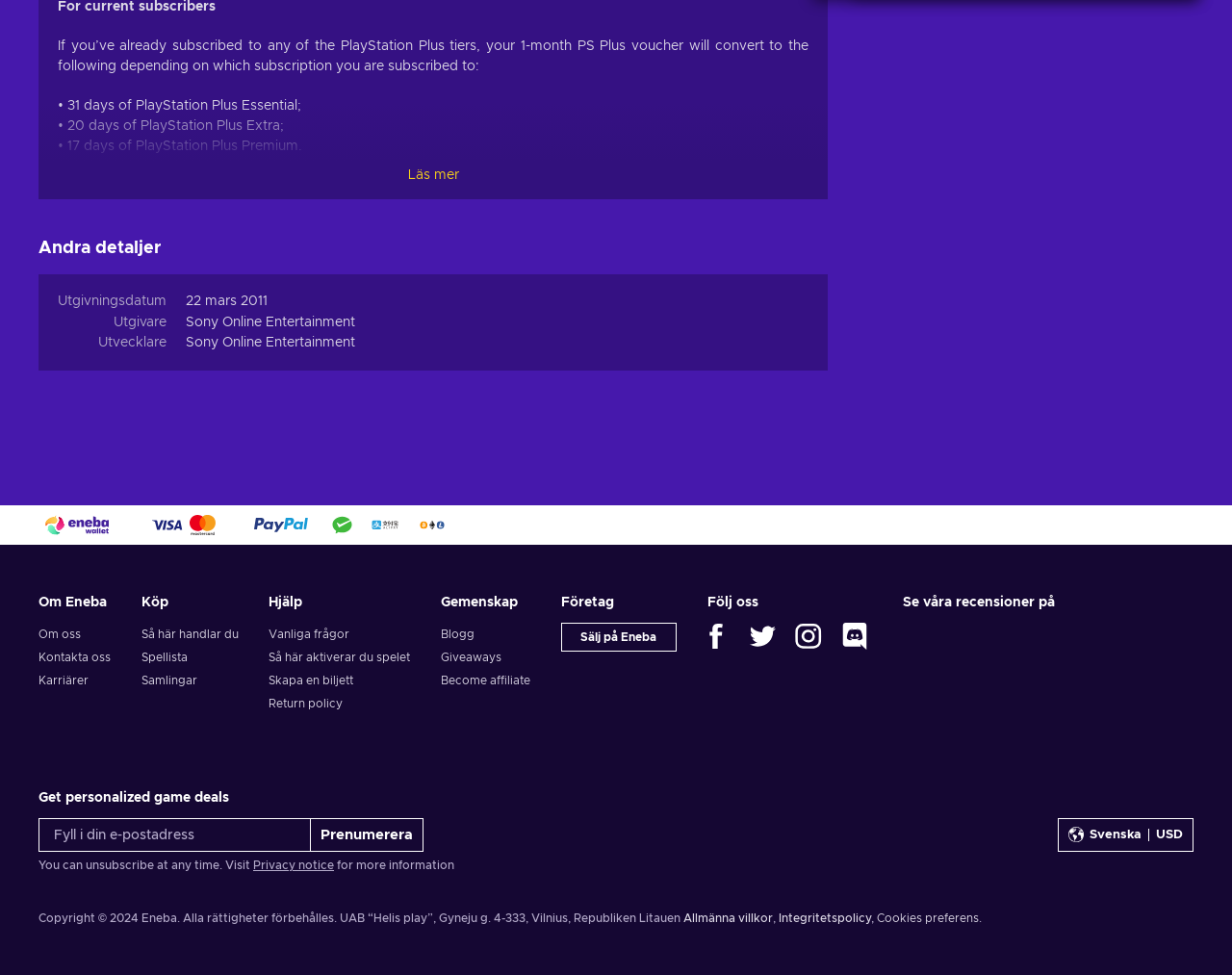Locate the bounding box coordinates of the item that should be clicked to fulfill the instruction: "Follow Eneba on Facebook".

[0.57, 0.639, 0.592, 0.667]